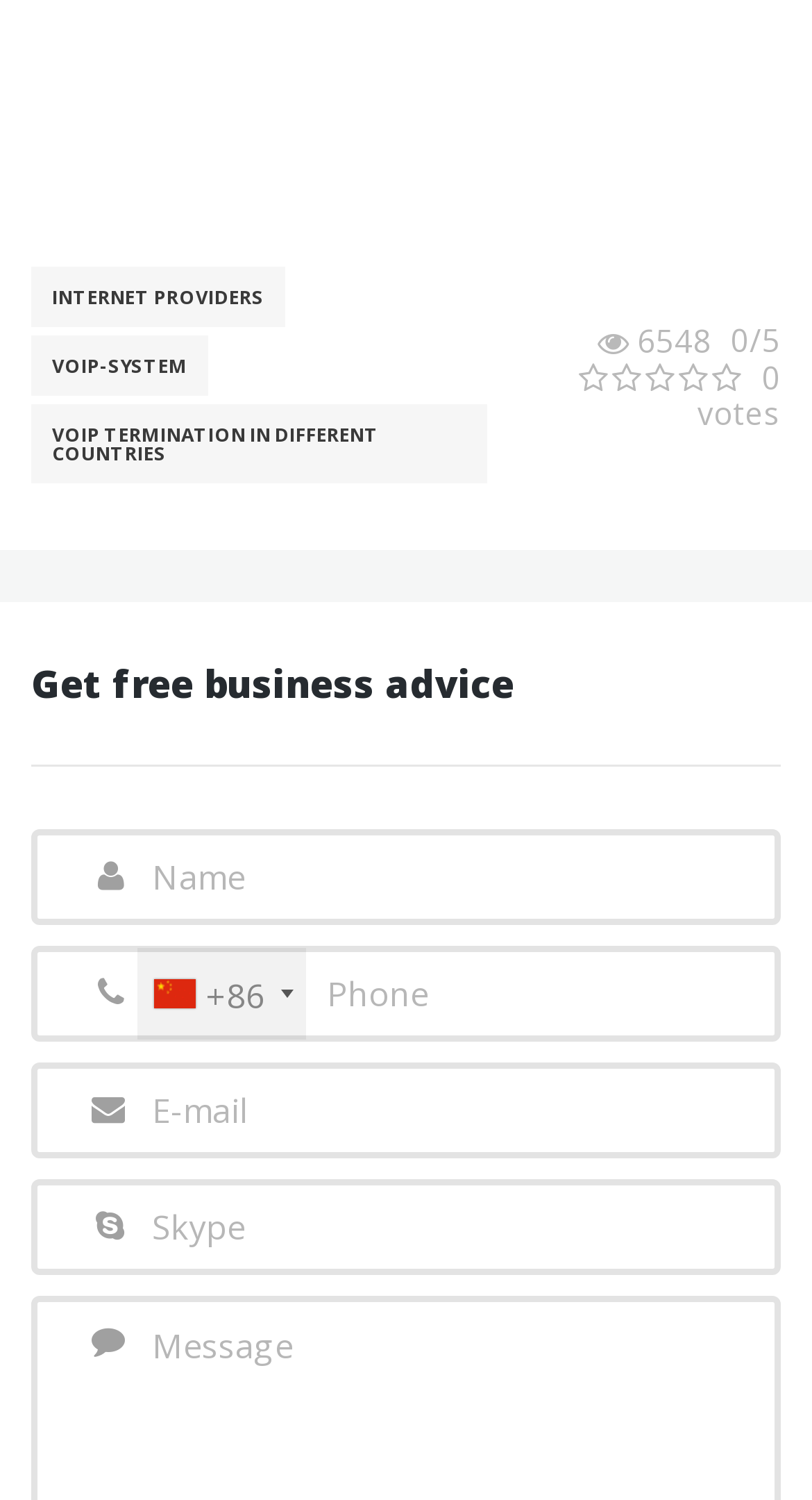Determine the bounding box for the described HTML element: "+86". Ensure the coordinates are four float numbers between 0 and 1 in the format [left, top, right, bottom].

[0.169, 0.632, 0.377, 0.693]